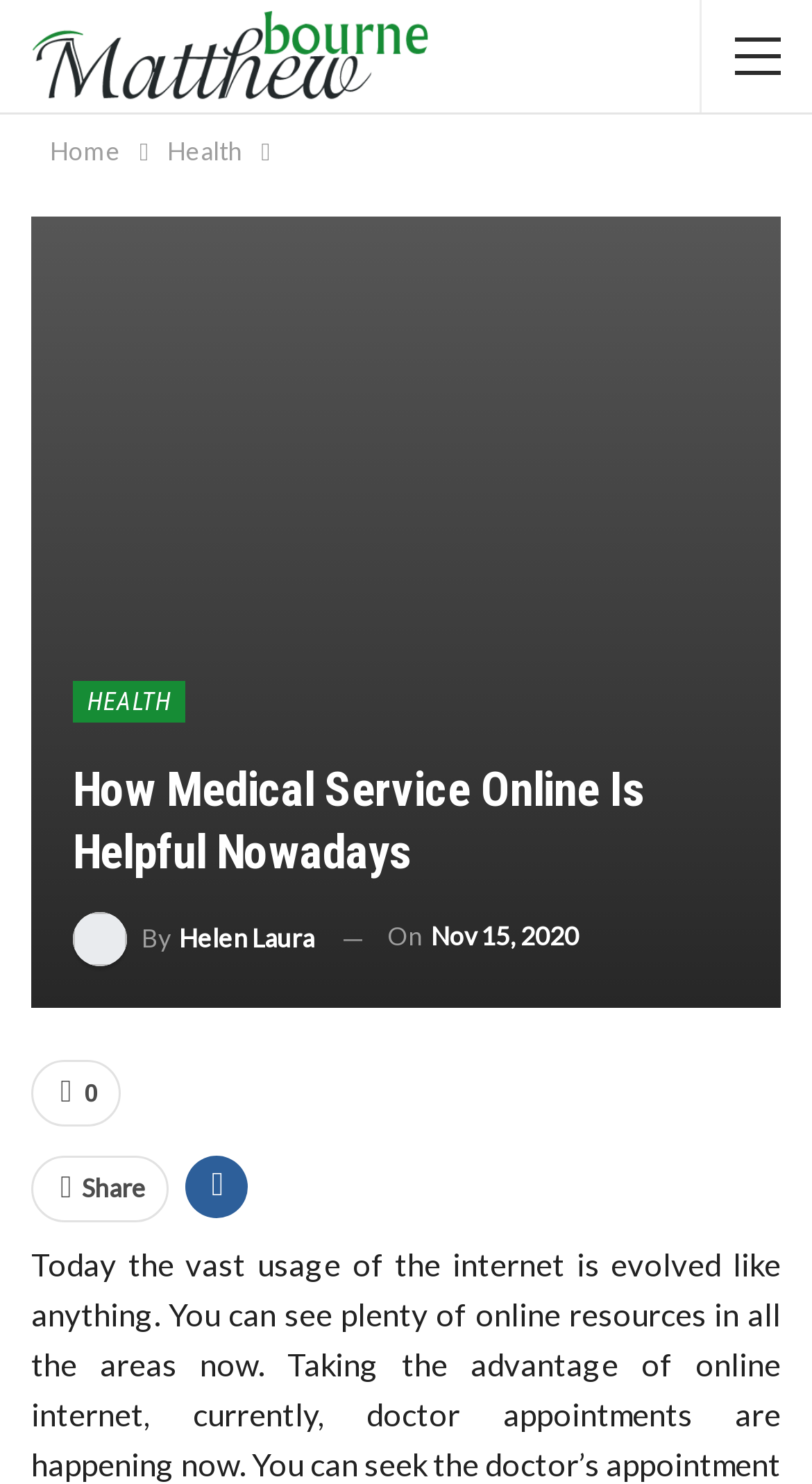What is the category of the current article?
From the screenshot, provide a brief answer in one word or phrase.

Health